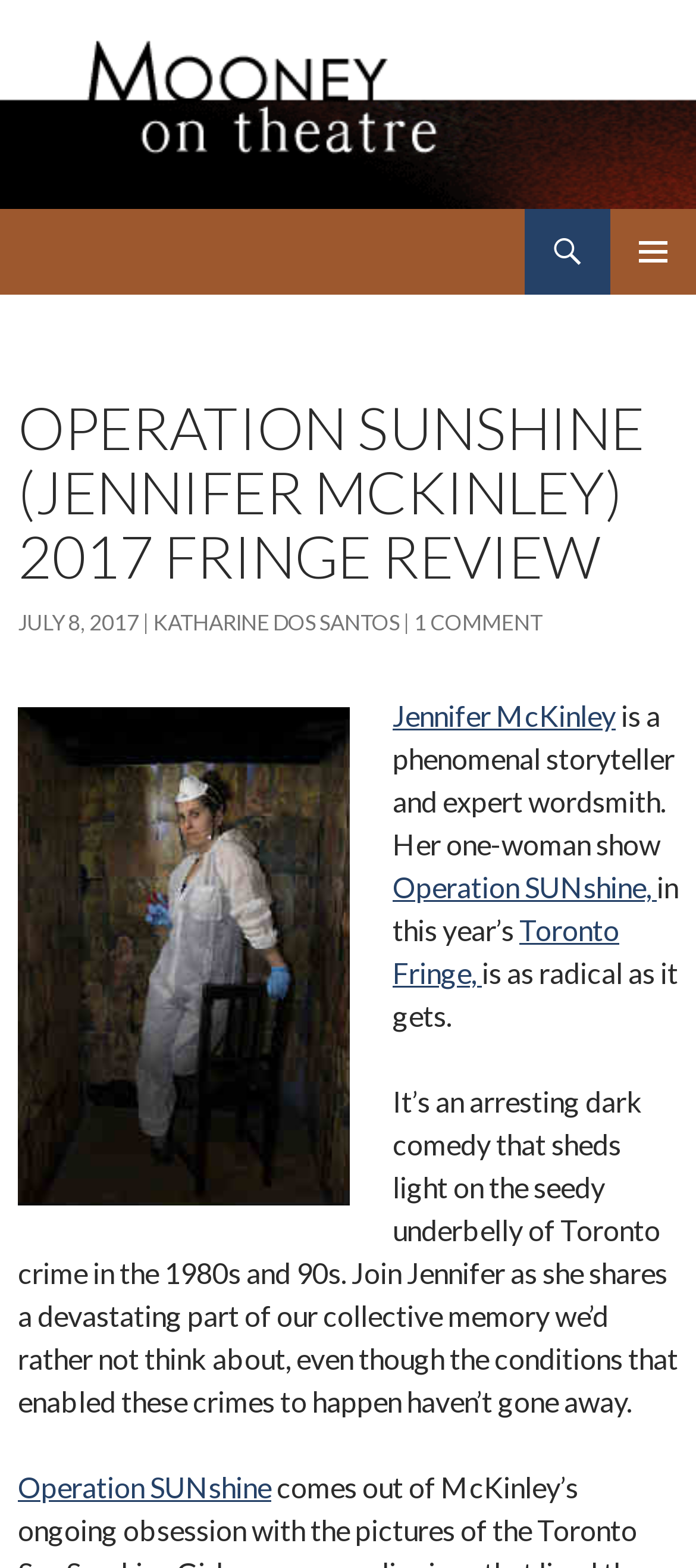Can you identify the bounding box coordinates of the clickable region needed to carry out this instruction: 'View Jennifer McKinley's profile'? The coordinates should be four float numbers within the range of 0 to 1, stated as [left, top, right, bottom].

[0.564, 0.445, 0.885, 0.467]